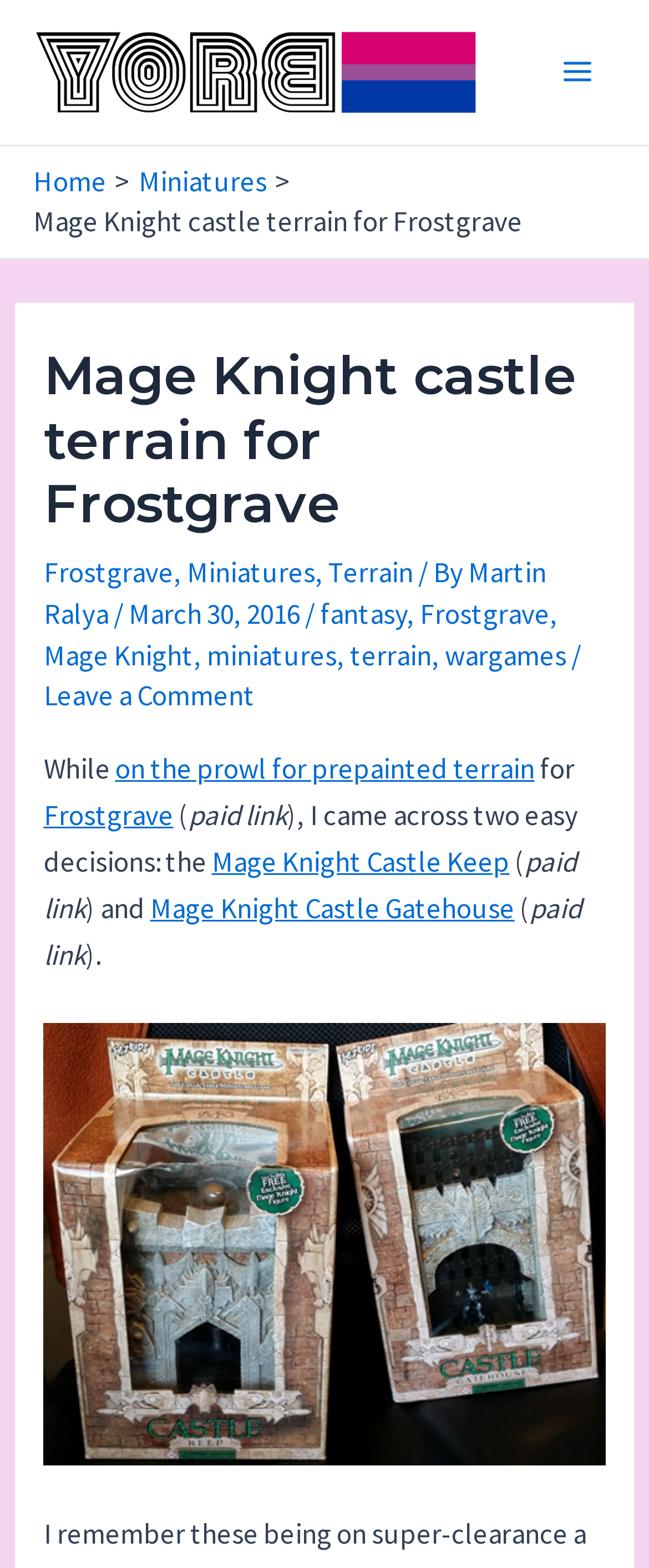Locate the UI element described as follows: "Leave a Comment". Return the bounding box coordinates as four float numbers between 0 and 1 in the order [left, top, right, bottom].

[0.067, 0.432, 0.393, 0.456]